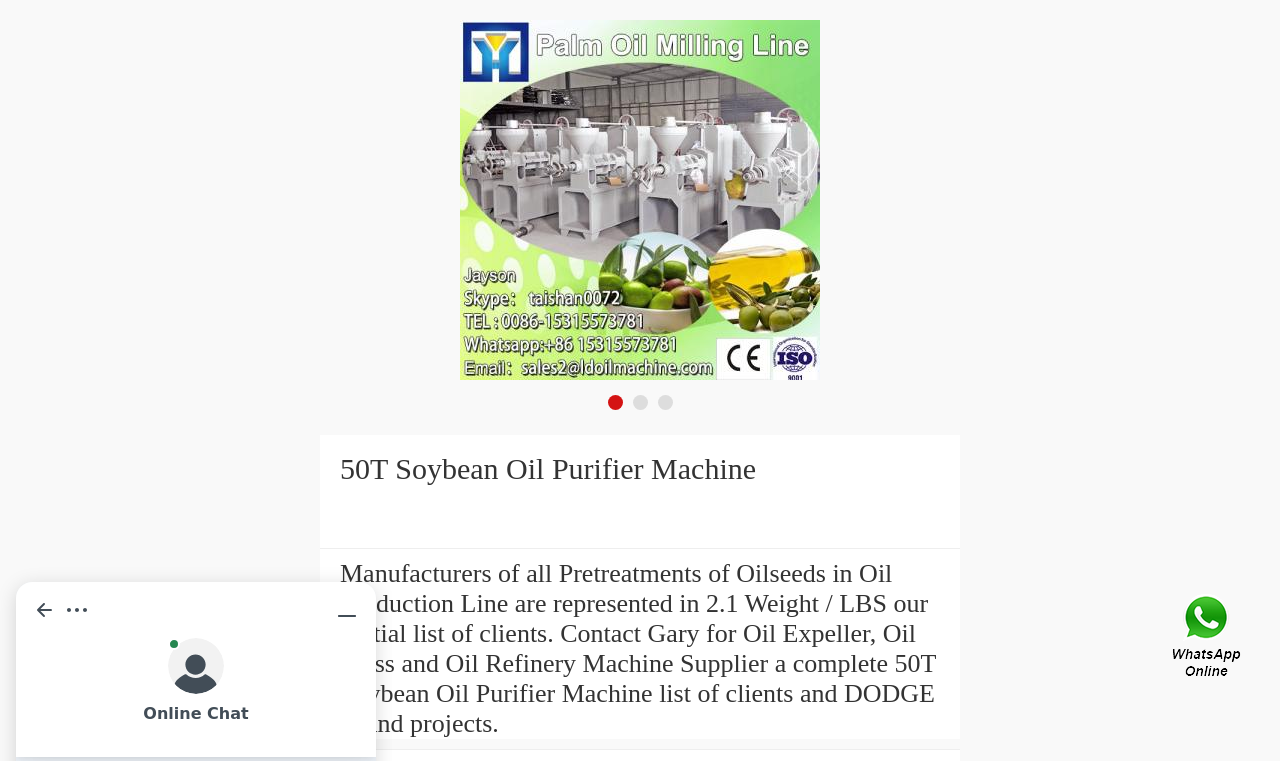How many images of the machine are shown? Look at the image and give a one-word or short phrase answer.

3